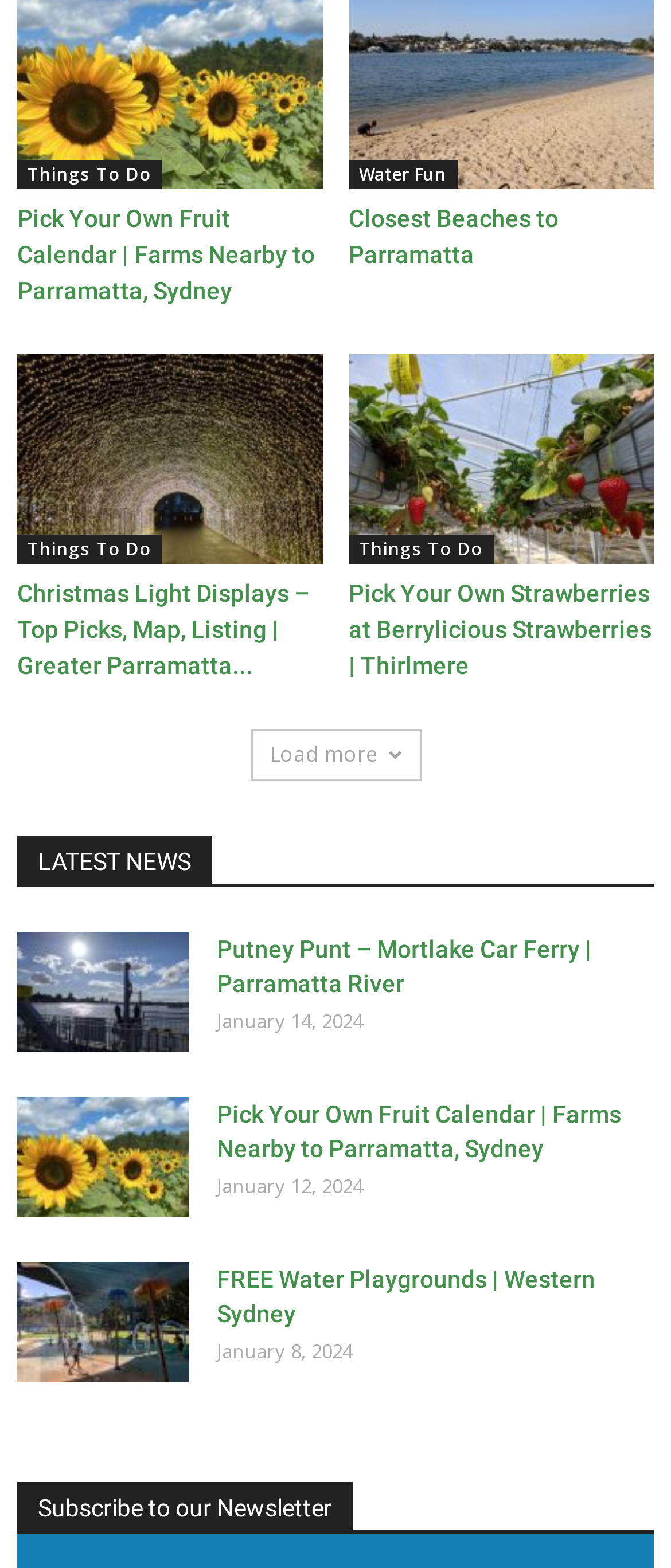Using the element description provided, determine the bounding box coordinates in the format (top-left x, top-left y, bottom-right x, bottom-right y). Ensure that all values are floating point numbers between 0 and 1. Element description: Load more

[0.373, 0.465, 0.627, 0.498]